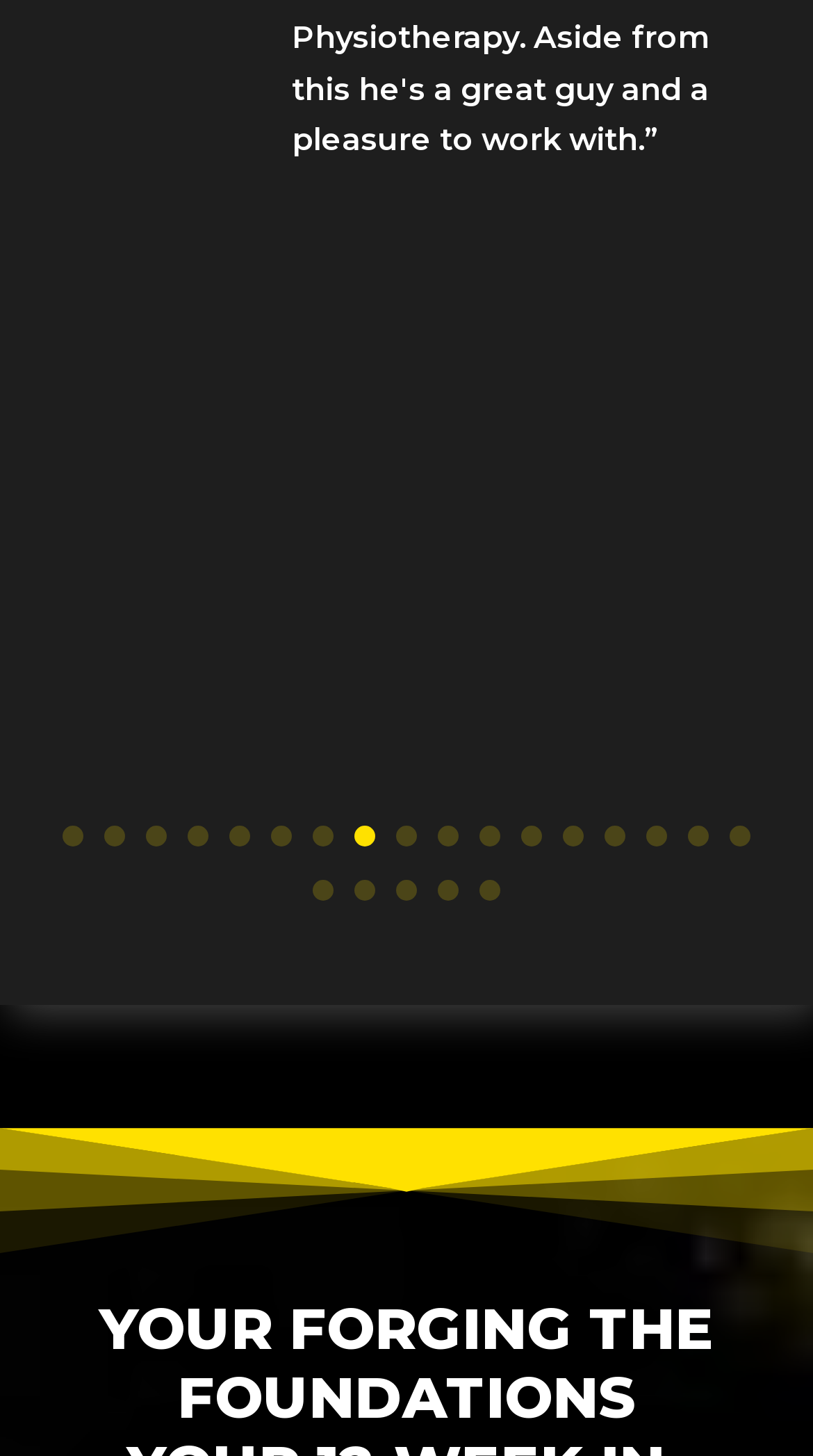Determine the bounding box coordinates of the section I need to click to execute the following instruction: "click link 1". Provide the coordinates as four float numbers between 0 and 1, i.e., [left, top, right, bottom].

[0.077, 0.568, 0.103, 0.582]